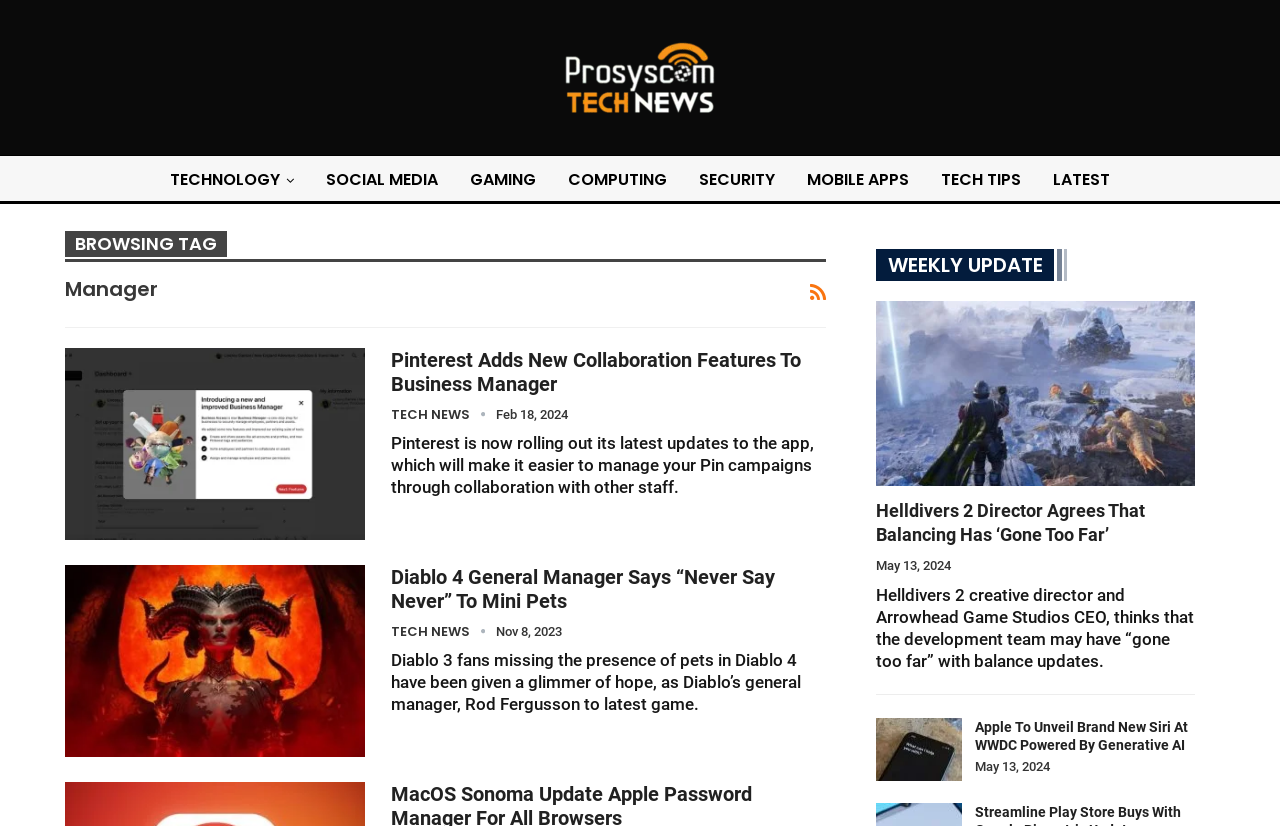How many articles are displayed on the webpage?
Look at the image and provide a detailed response to the question.

I counted the number of article elements on the webpage, which are denoted by the element type 'article'. There are three article elements, each containing a heading, links, and text.